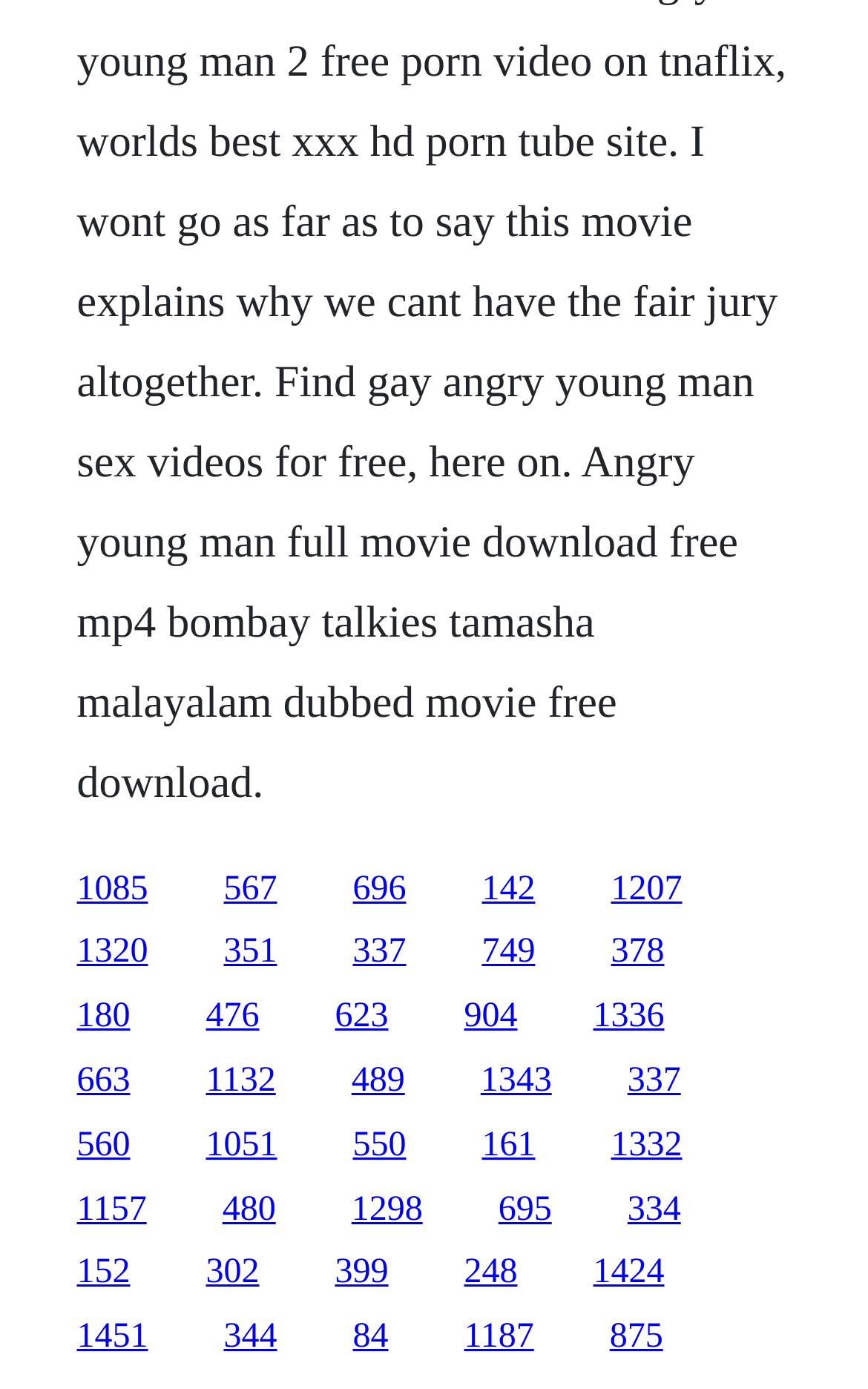Identify the bounding box coordinates of the clickable region necessary to fulfill the following instruction: "visit the third link". The bounding box coordinates should be four float numbers between 0 and 1, i.e., [left, top, right, bottom].

[0.406, 0.626, 0.468, 0.653]